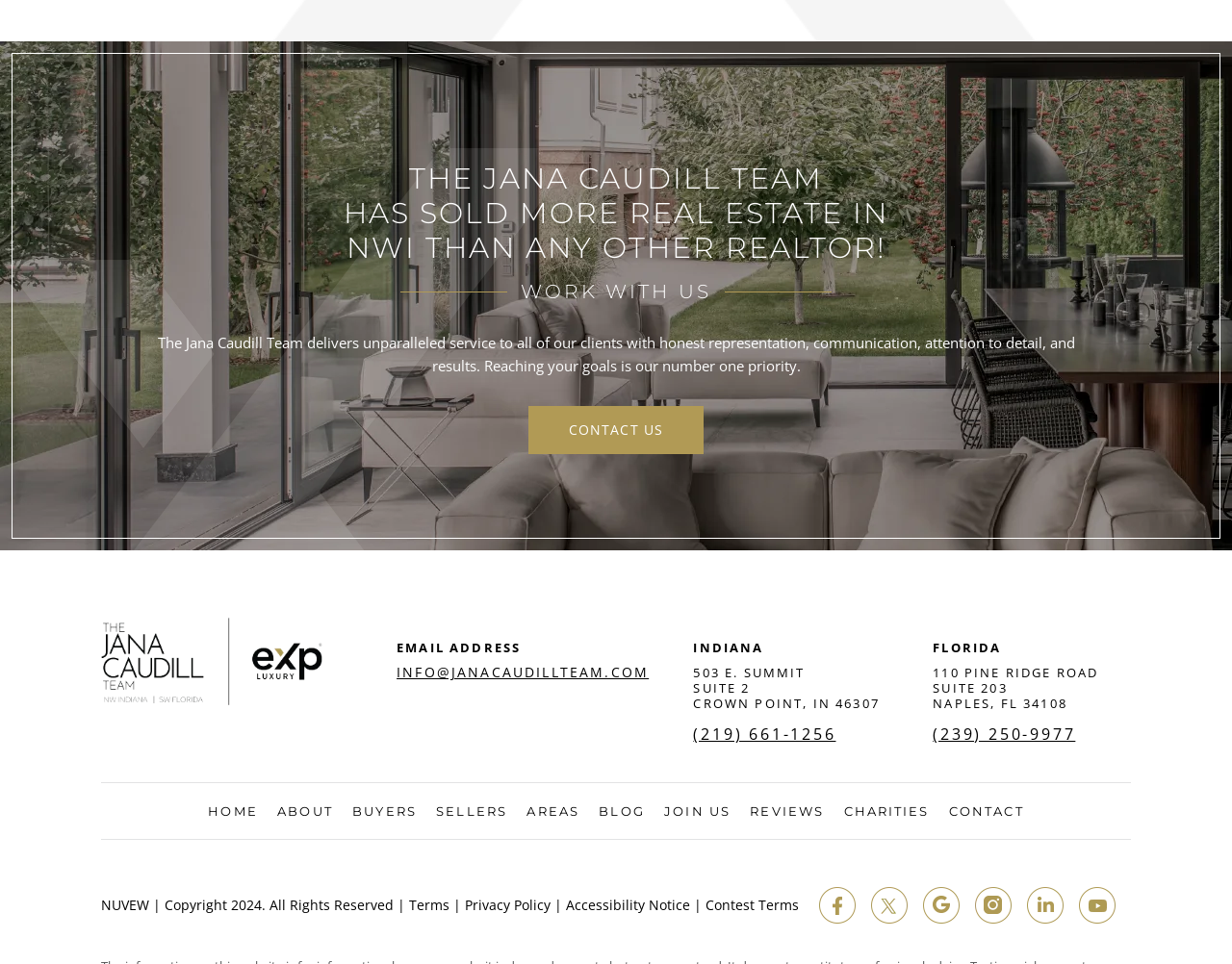In which two states does the team have offices?
Using the screenshot, give a one-word or short phrase answer.

Indiana and Florida